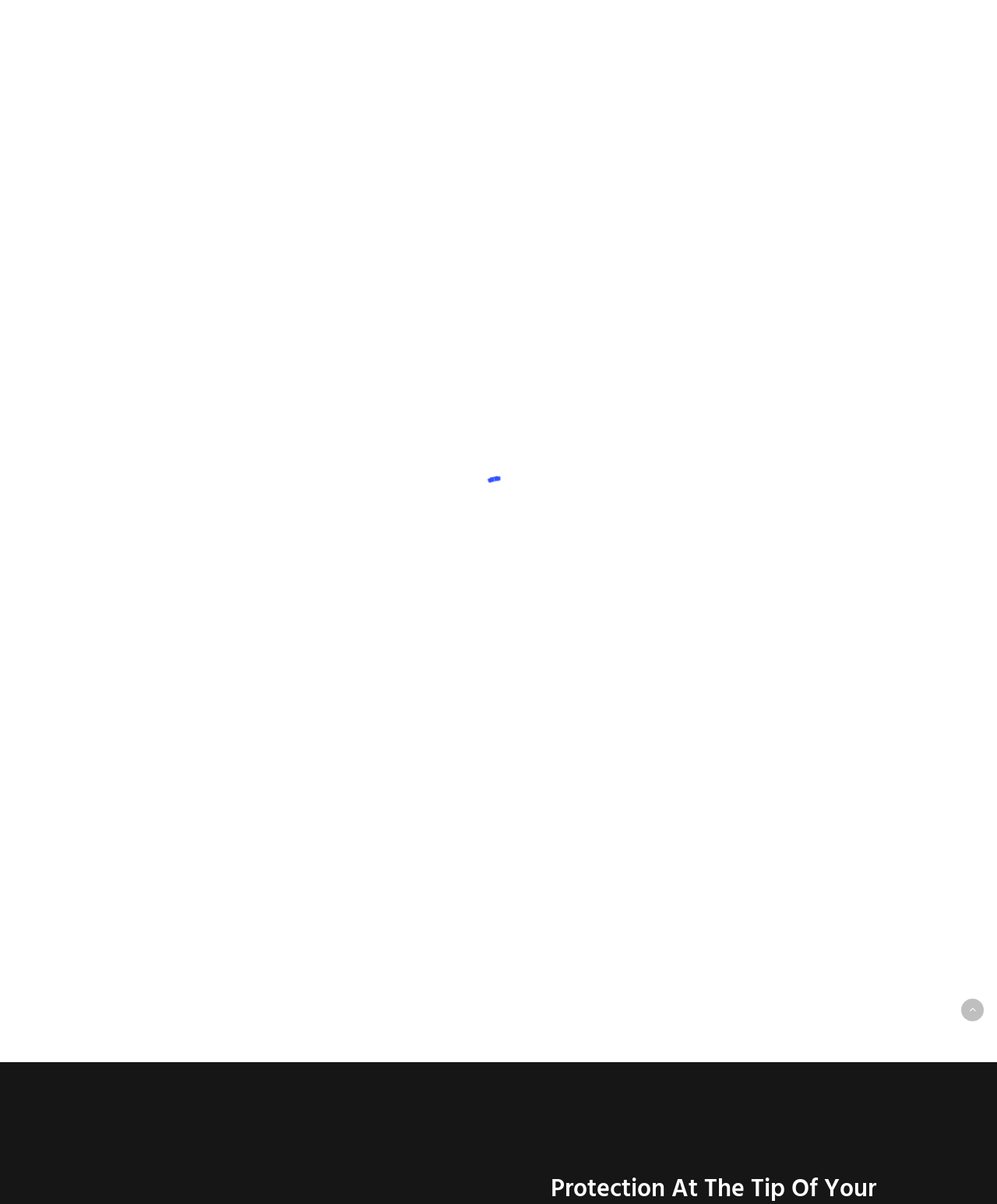Please find the bounding box coordinates of the clickable region needed to complete the following instruction: "view our products". The bounding box coordinates must consist of four float numbers between 0 and 1, i.e., [left, top, right, bottom].

[0.316, 0.025, 0.423, 0.04]